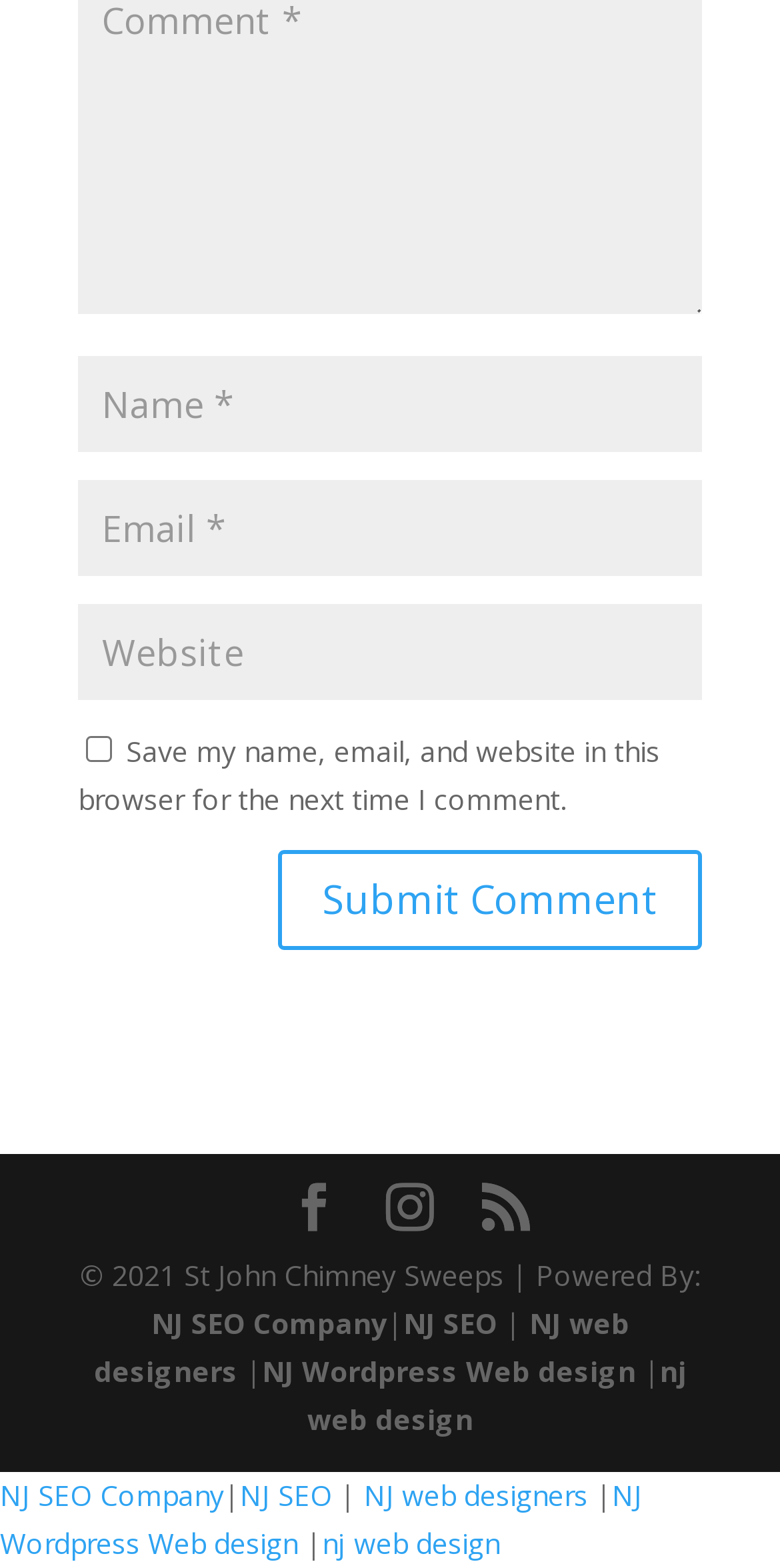Please mark the bounding box coordinates of the area that should be clicked to carry out the instruction: "Enter your name".

[0.1, 0.227, 0.9, 0.288]